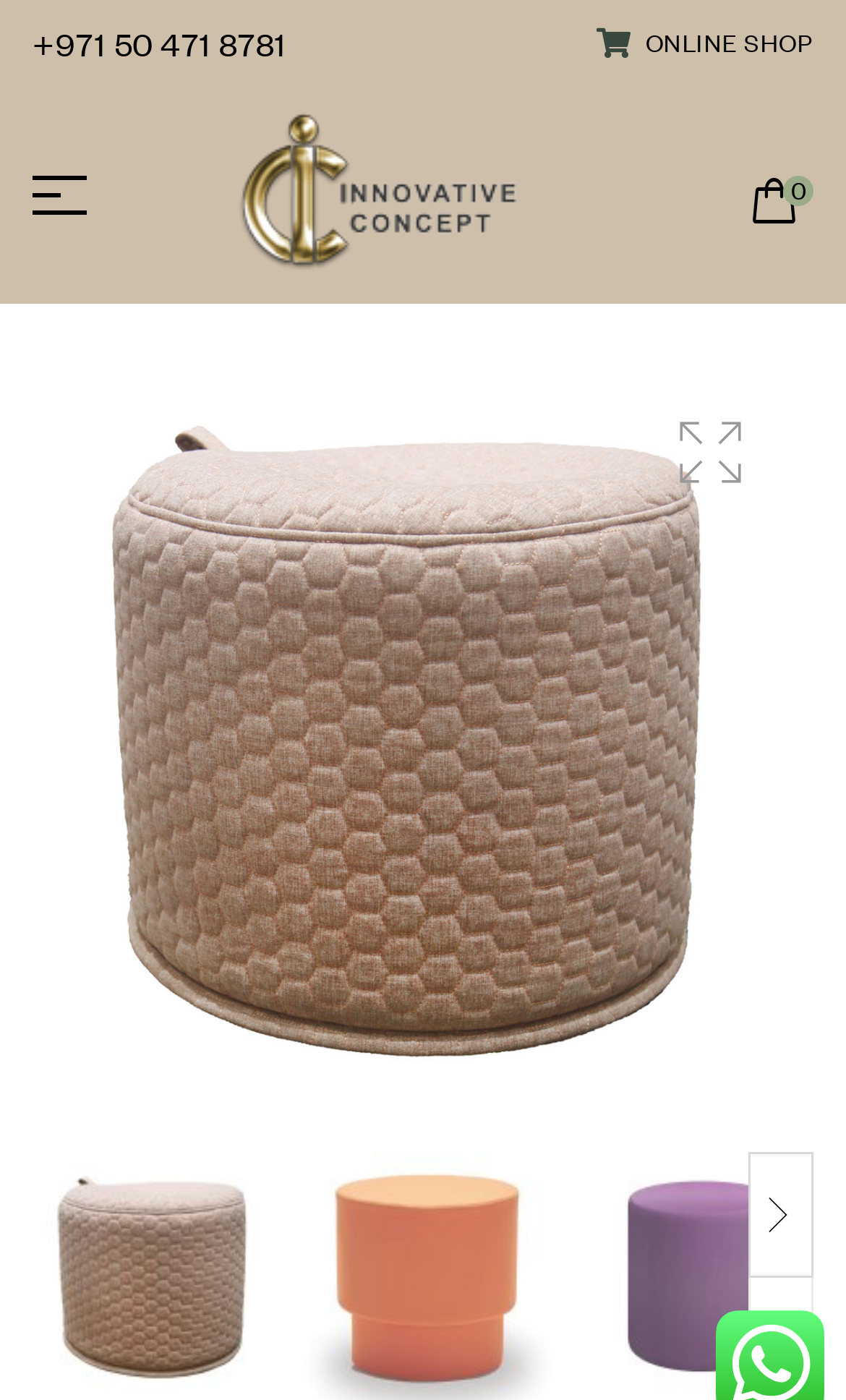Create a detailed description of the webpage's content and layout.

The webpage is about colorful modern poufs for office seating in Dubai, UAE. At the top left, there is a phone number link "+971 50 471 8781" and a small empty link beside it. To the right of these links, there is a logo image with the text "default-logo". 

On the top right, there are three links: "ONLINE SHOP", a cart icon with the number "0", and a search icon. Below the logo, there is a large image of a pouf with stitching, which is also a link. 

At the bottom right, there are two buttons: a disabled "Previous" button and a "Next" button. The webpage seems to be showcasing a product, the pouf, with an emphasis on its comfort and style, as mentioned in the meta description. The pouf is available in a range of colors, from muted tones to bold hues, making it ideal for seating or resting your feet.